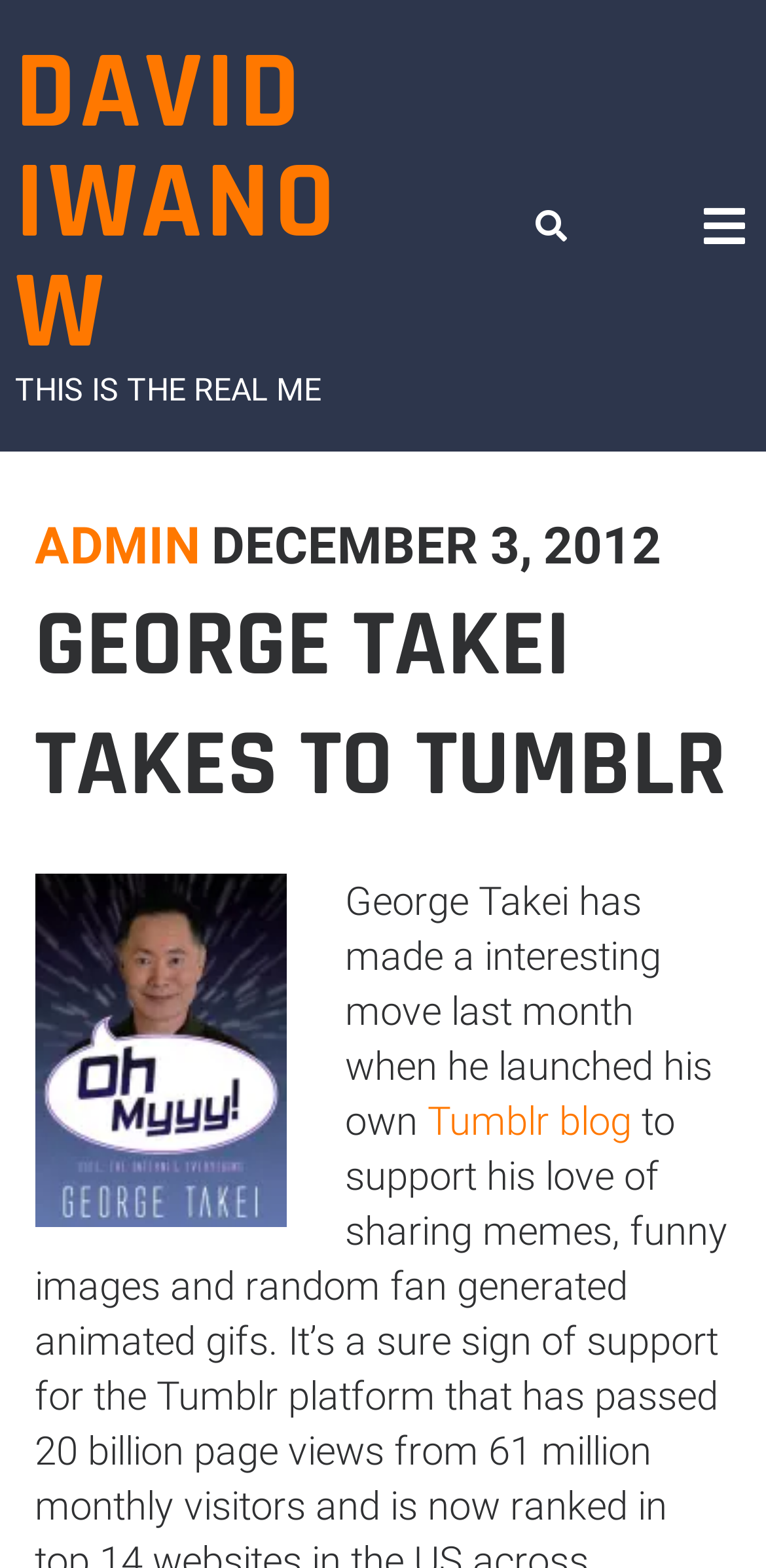Respond concisely with one word or phrase to the following query:
What is the platform George Takei launched?

Tumblr blog